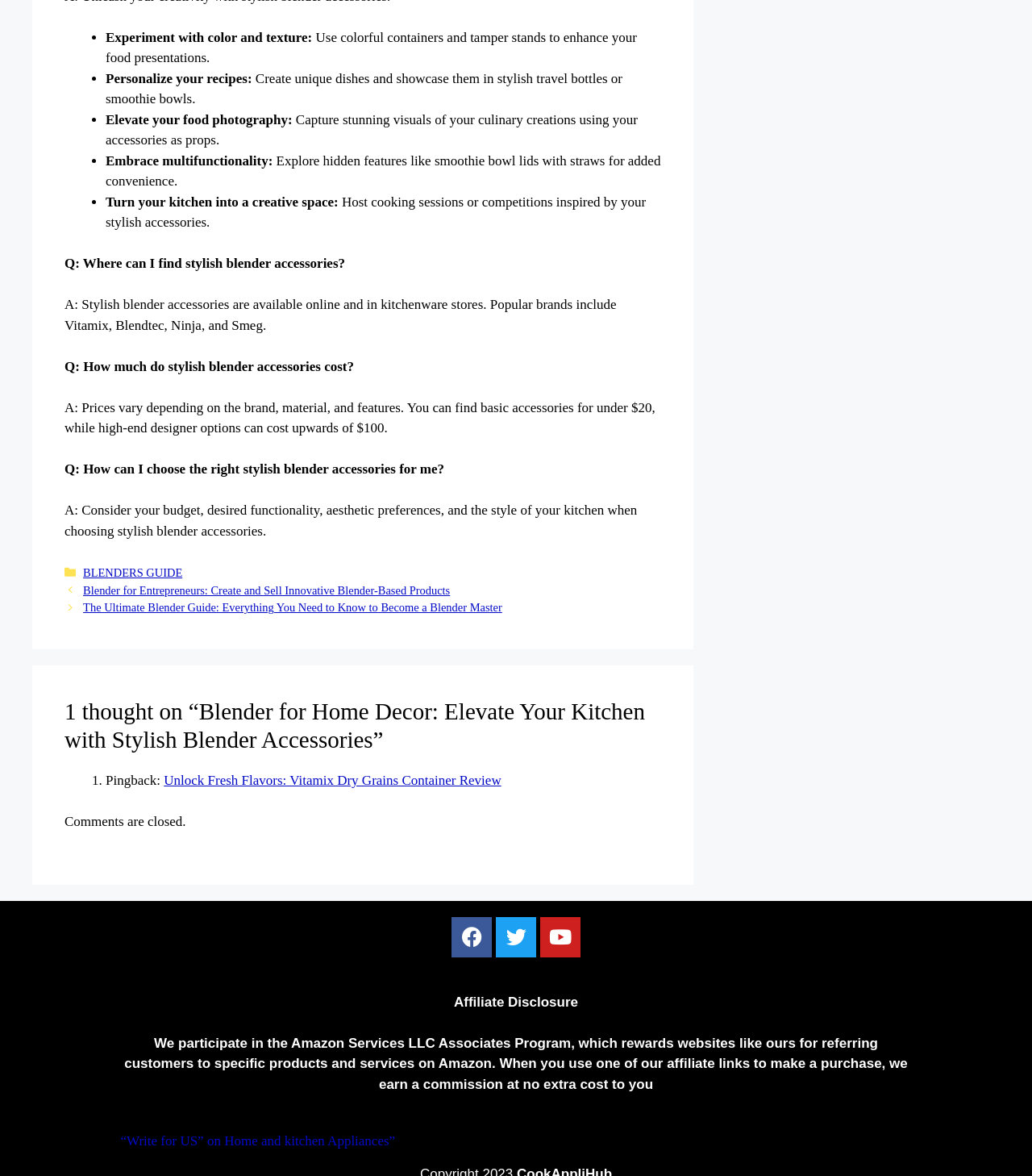Use a single word or phrase to answer the following:
What is the main topic of this webpage?

Blender accessories